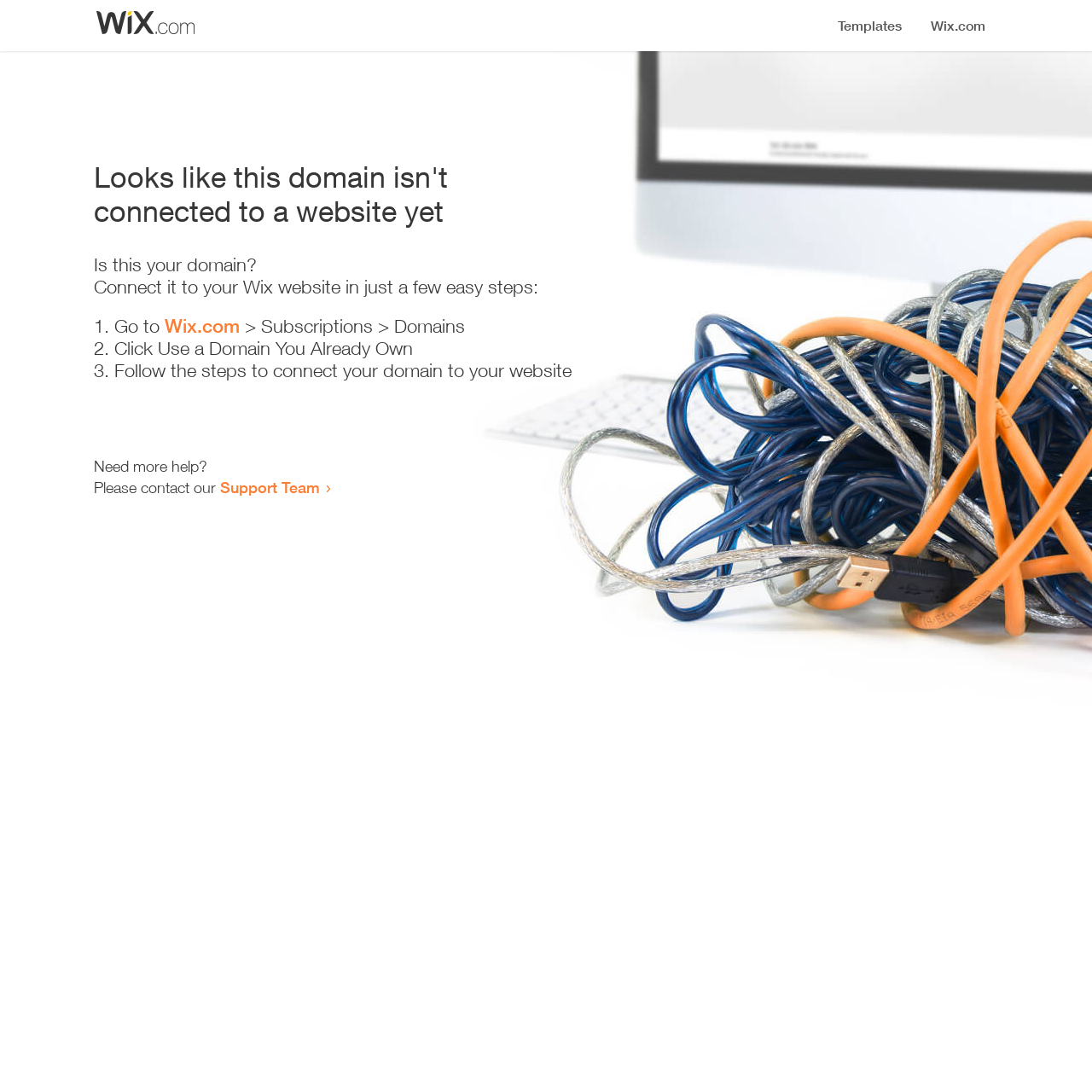Please determine the headline of the webpage and provide its content.

Looks like this domain isn't
connected to a website yet